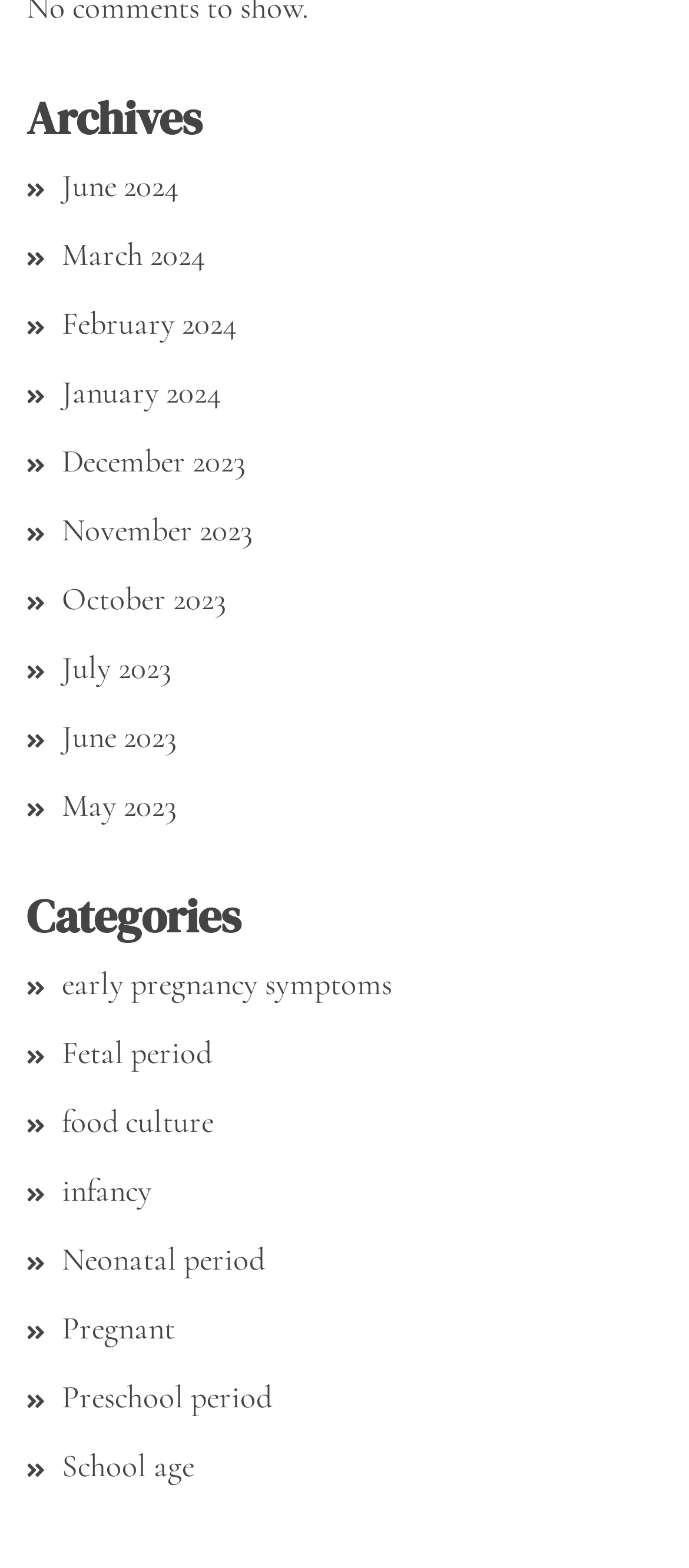How many categories are listed?
Refer to the image and answer the question using a single word or phrase.

8